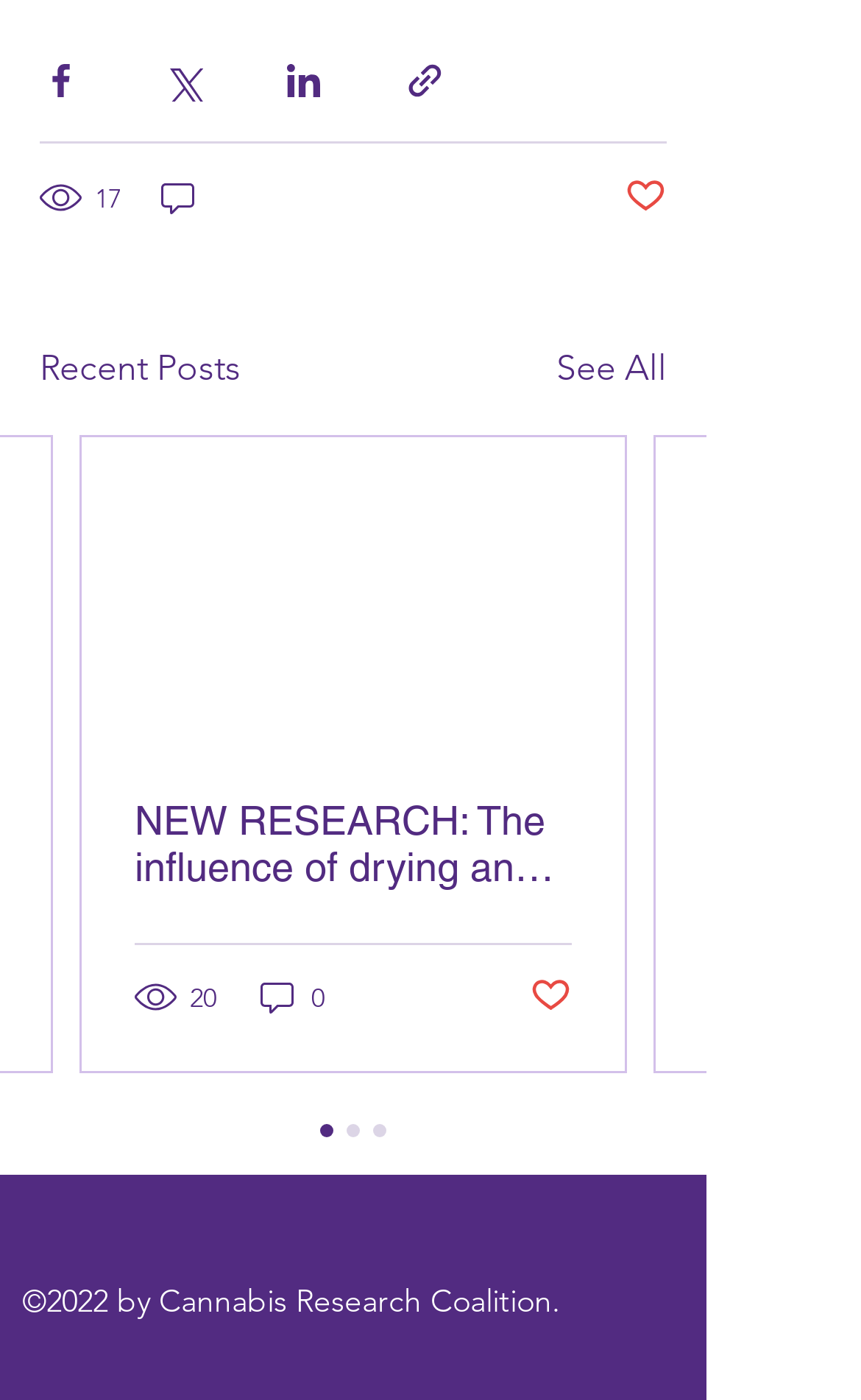Highlight the bounding box coordinates of the element that should be clicked to carry out the following instruction: "Read the article". The coordinates must be given as four float numbers ranging from 0 to 1, i.e., [left, top, right, bottom].

[0.095, 0.313, 0.726, 0.531]